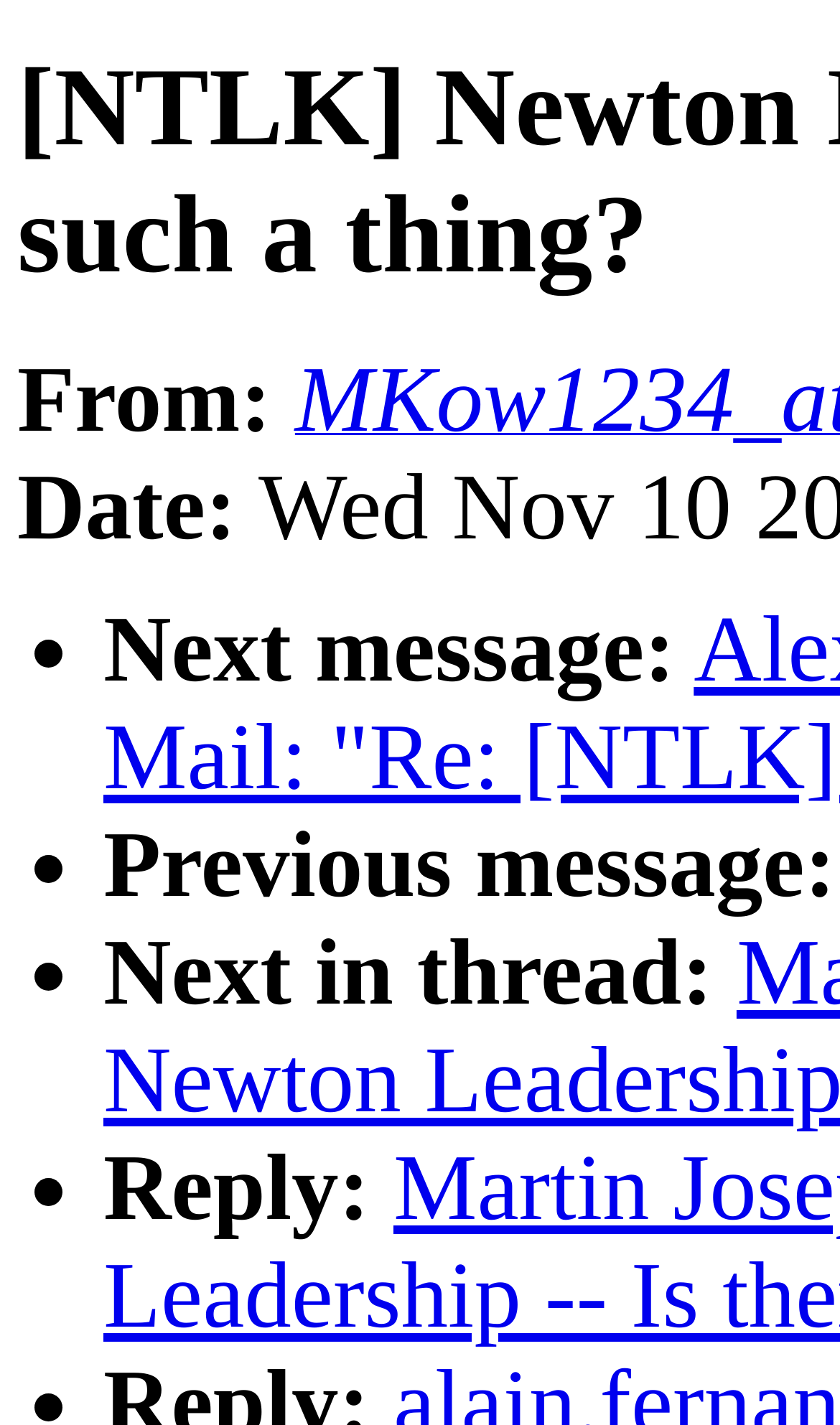What is the function of the 'Reply:' button?
Using the information from the image, provide a comprehensive answer to the question.

The 'Reply:' button is likely a call-to-action that allows users to respond to a message or post. Its presence in the context of a message thread suggests that it is used to facilitate conversation and discussion.